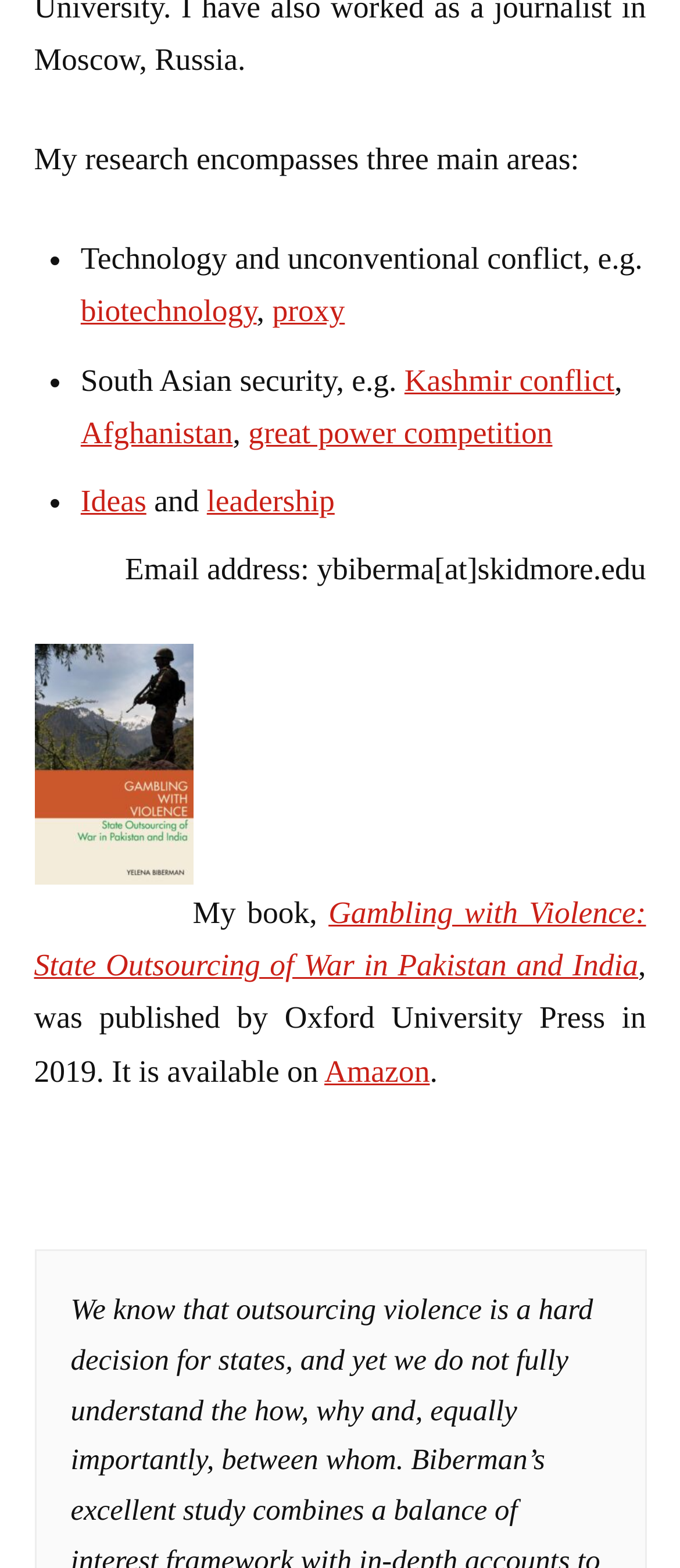What are the three main areas of research?
Using the visual information from the image, give a one-word or short-phrase answer.

Technology, South Asian security, Ideas